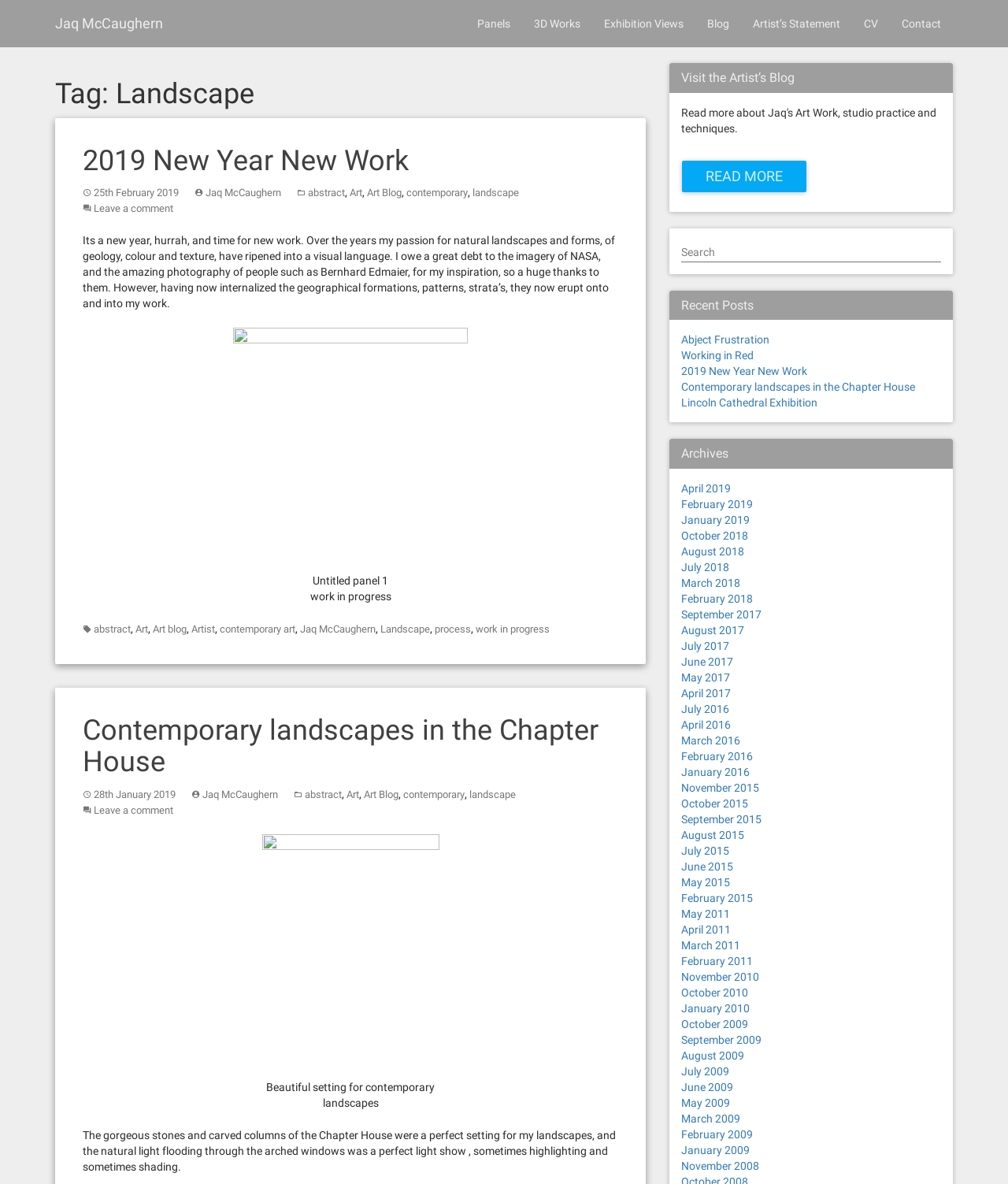Specify the bounding box coordinates of the area to click in order to execute this command: 'Search for something'. The coordinates should consist of four float numbers ranging from 0 to 1, and should be formatted as [left, top, right, bottom].

[0.676, 0.203, 0.934, 0.221]